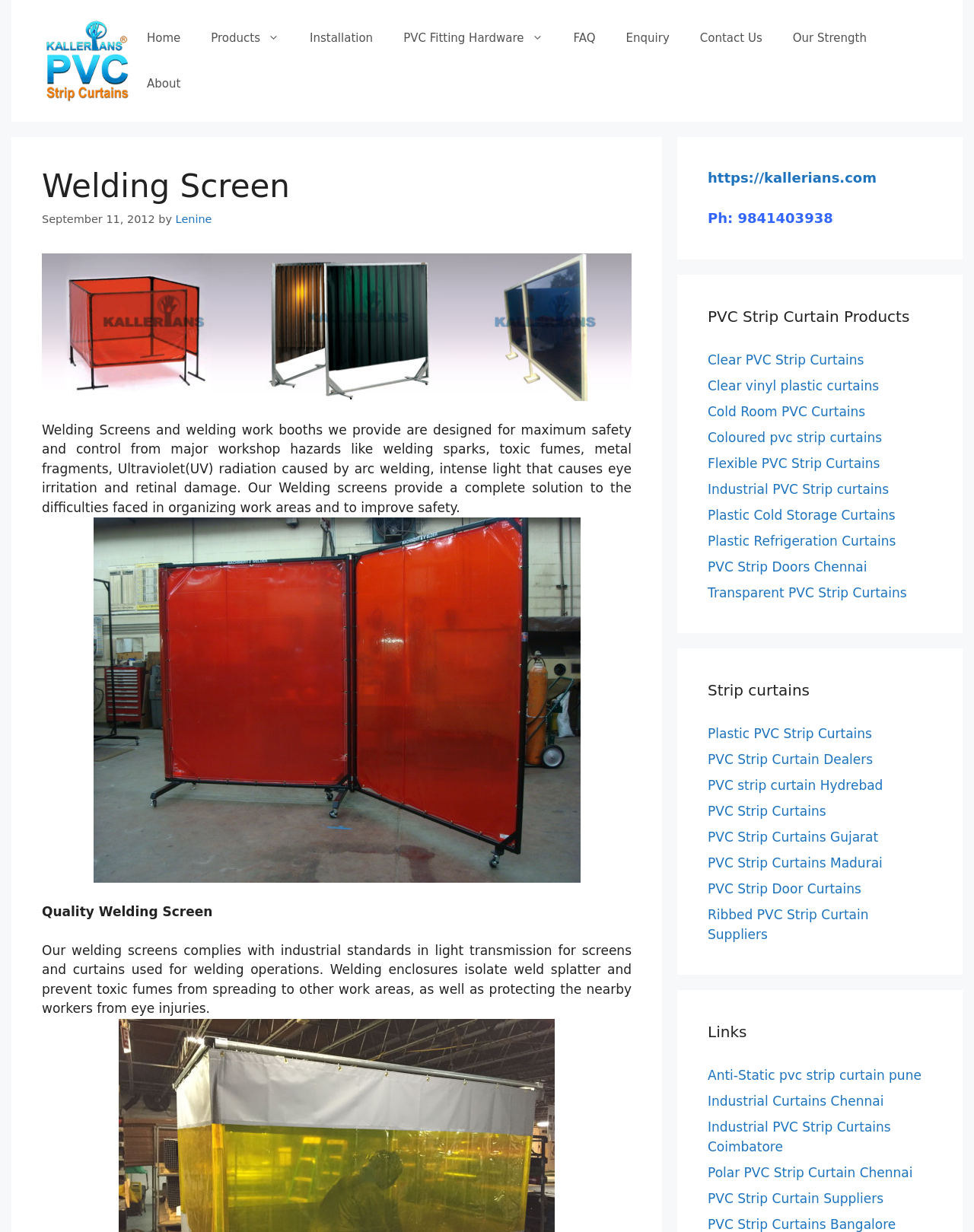Please determine the bounding box coordinates of the area that needs to be clicked to complete this task: 'Click on the 'Home' link'. The coordinates must be four float numbers between 0 and 1, formatted as [left, top, right, bottom].

[0.135, 0.012, 0.201, 0.049]